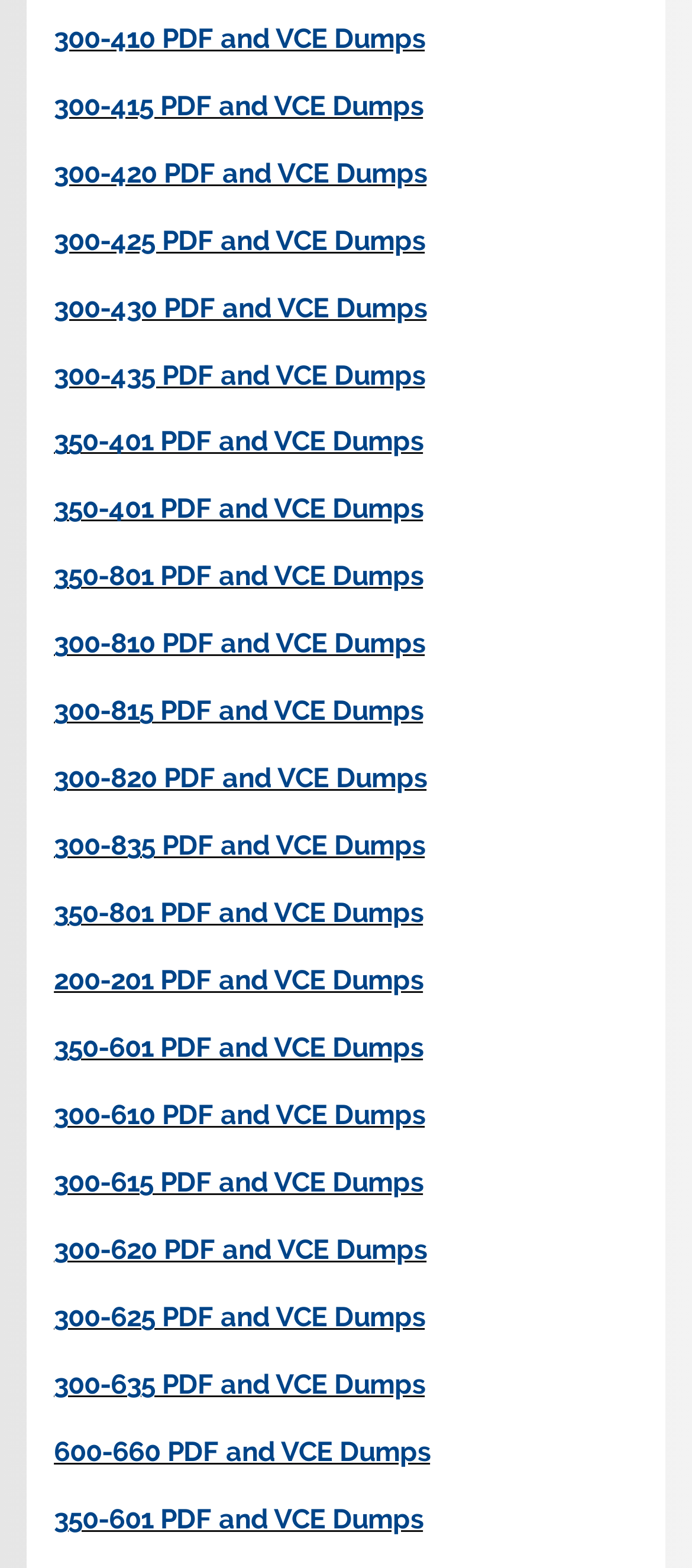Find the bounding box coordinates of the clickable element required to execute the following instruction: "download 350-601 PDF and VCE Dumps". Provide the coordinates as four float numbers between 0 and 1, i.e., [left, top, right, bottom].

[0.078, 0.959, 0.611, 0.98]